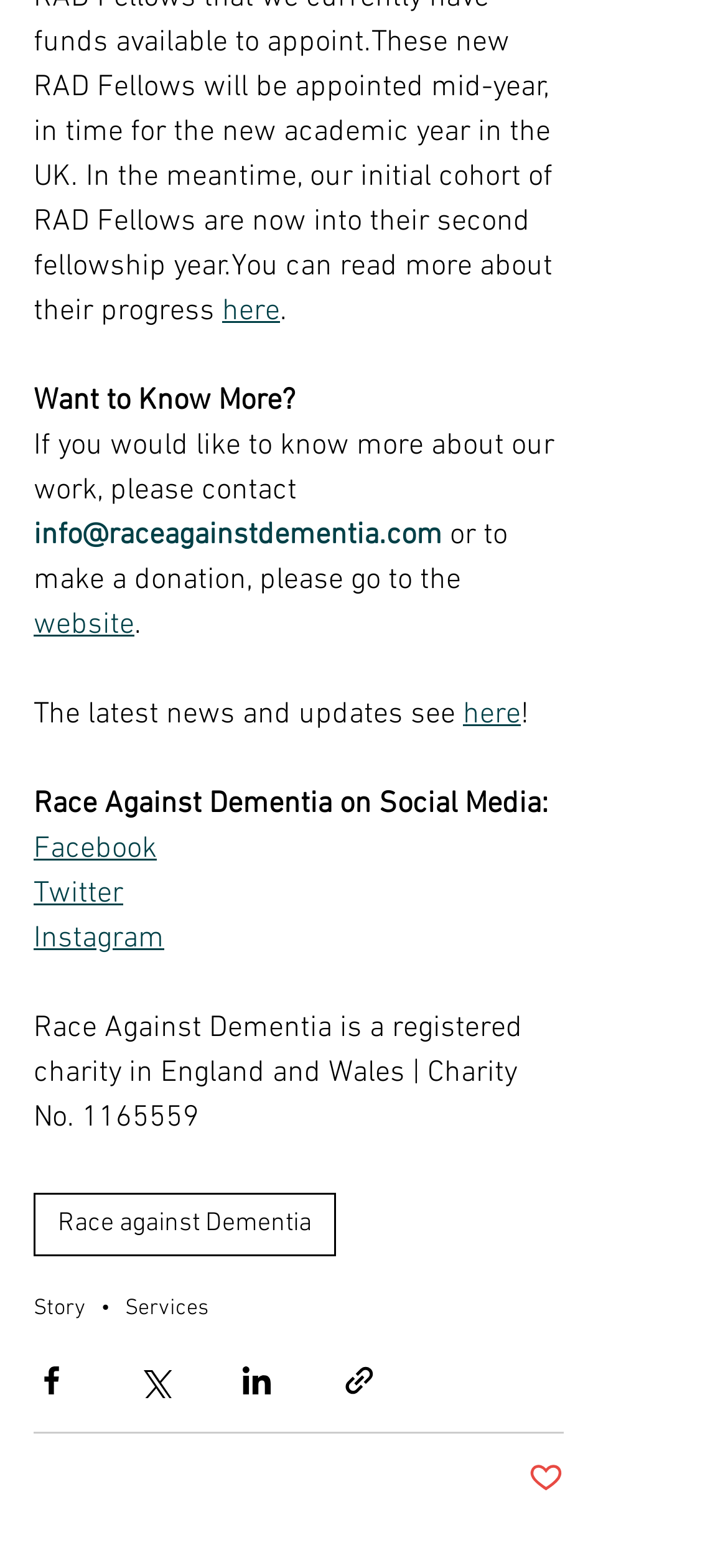Please determine the bounding box coordinates for the UI element described here. Use the format (top-left x, top-left y, bottom-right x, bottom-right y) with values bounded between 0 and 1: aria-label="Share via LinkedIn"

[0.328, 0.869, 0.377, 0.891]